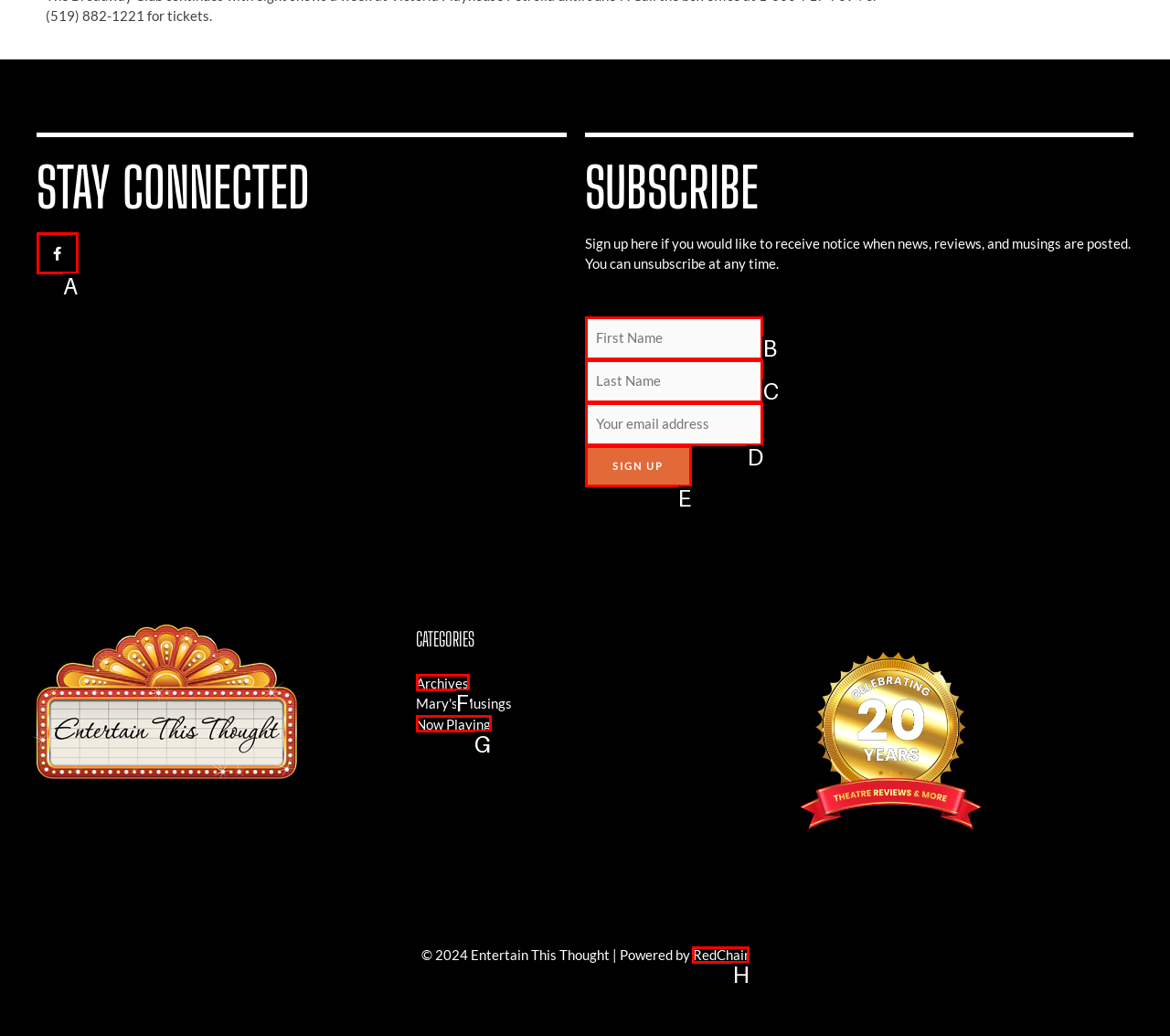Identify the UI element that corresponds to this description: name="EMAIL" placeholder="Your email address"
Respond with the letter of the correct option.

D